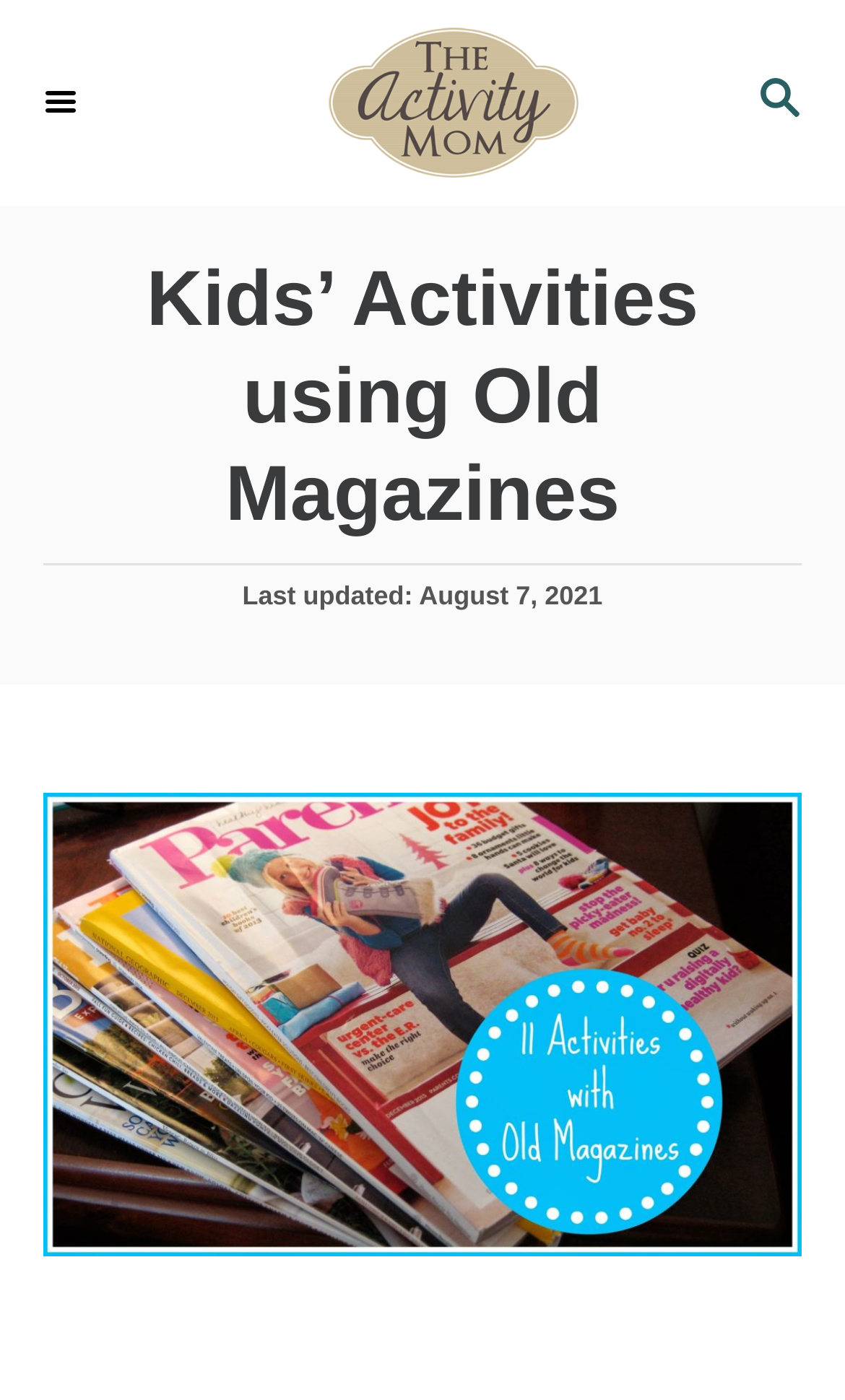Find the bounding box coordinates of the UI element according to this description: "Search Magnifying Glass".

[0.846, 0.036, 1.0, 0.111]